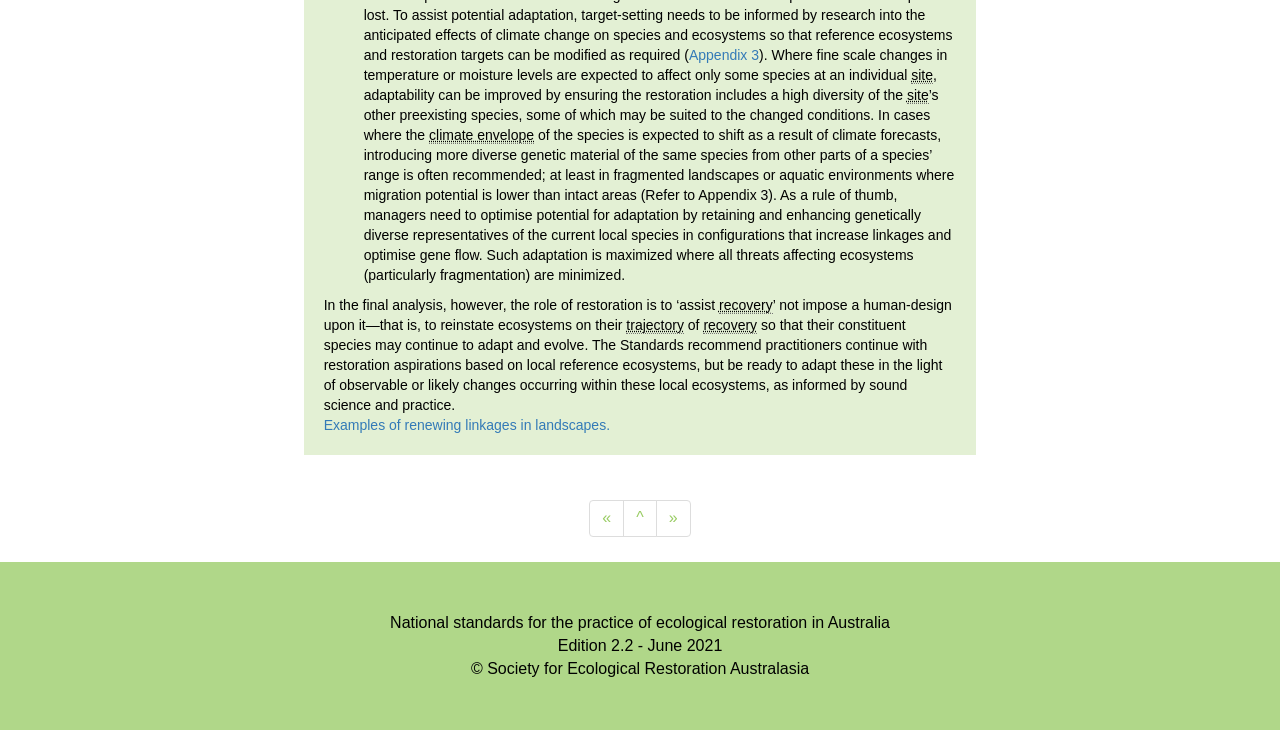Based on the description "«", find the bounding box of the specified UI element.

[0.46, 0.676, 0.488, 0.726]